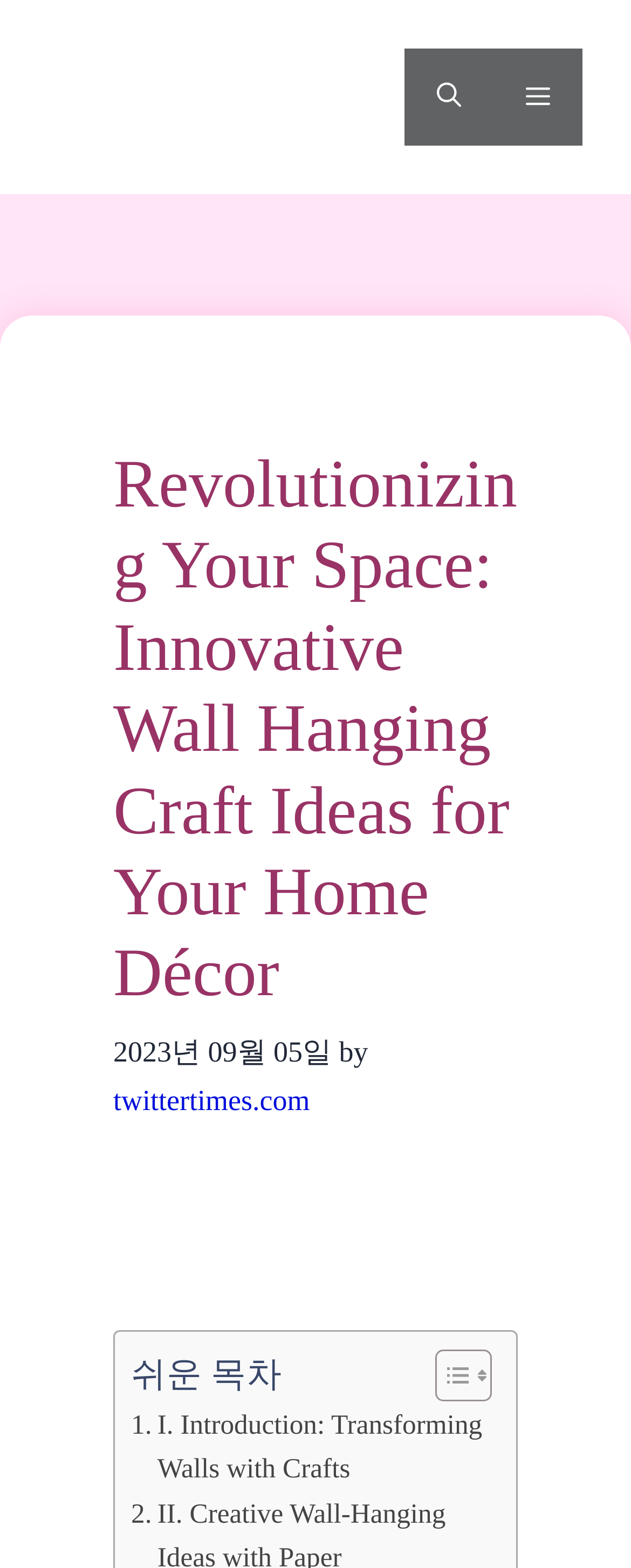Determine which piece of text is the heading of the webpage and provide it.

Revolutionizing Your Space: Innovative Wall Hanging Craft Ideas for Your Home Décor